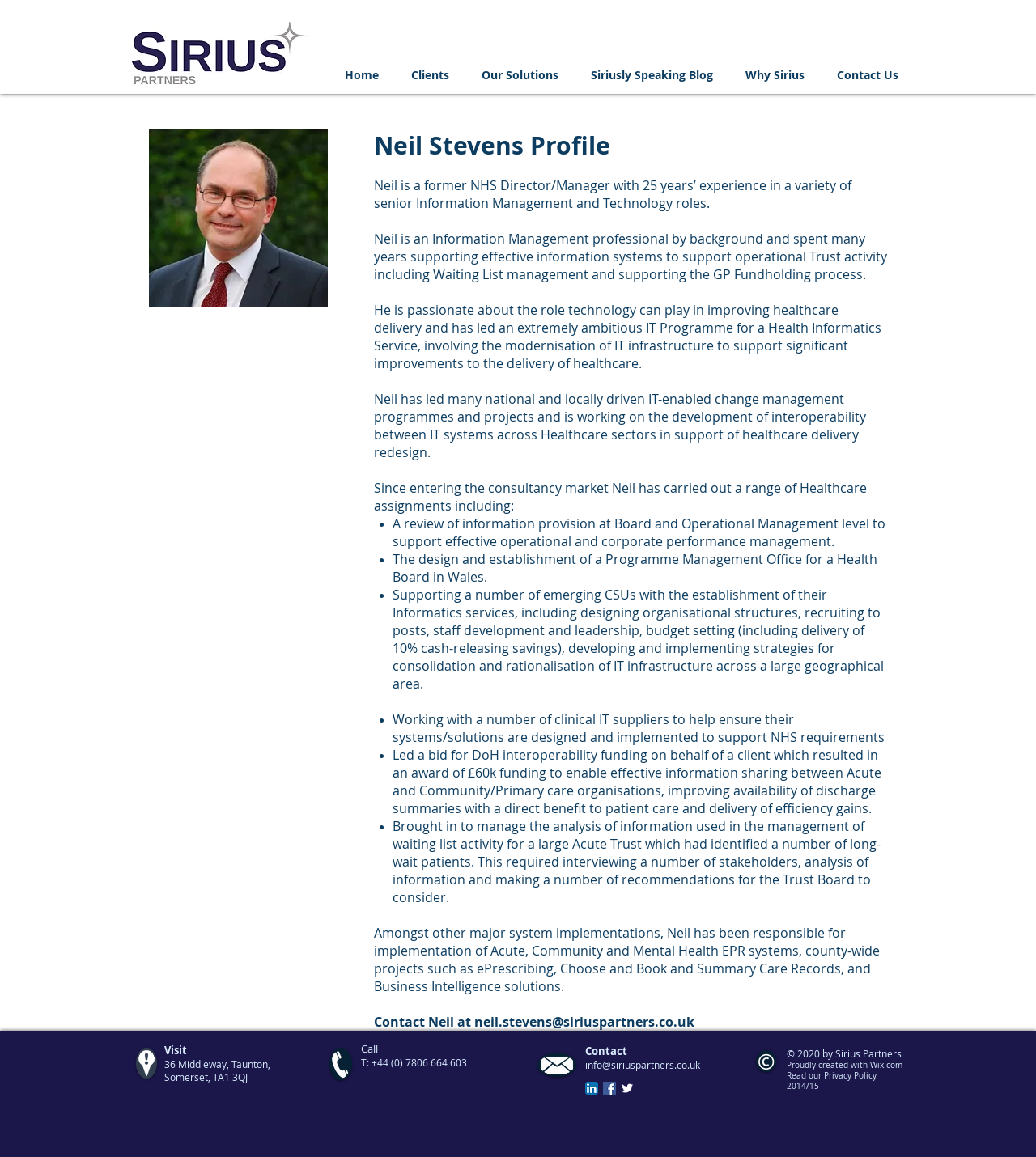What is Neil Stevens' profession?
Give a detailed response to the question by analyzing the screenshot.

According to the StaticText element with ID 218, Neil Stevens is an Information Management professional by background. This information is provided in the paragraph that describes Neil Stevens' profile.